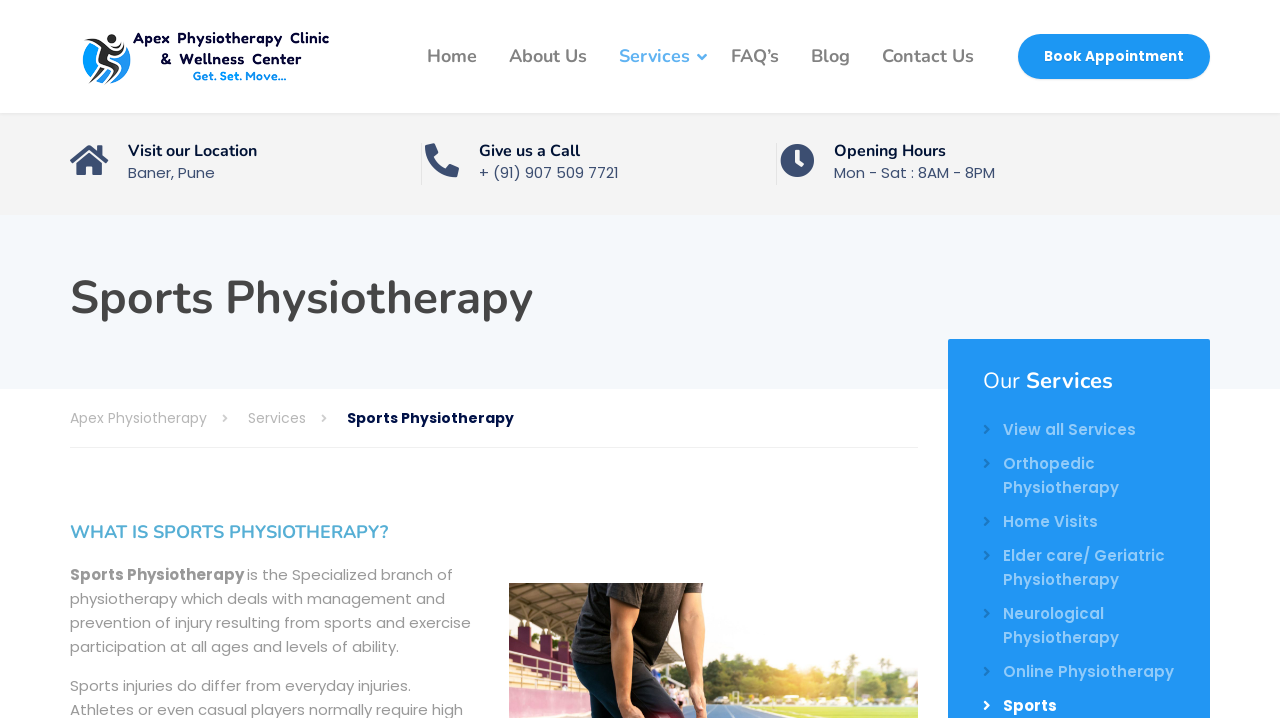Locate the bounding box coordinates of the clickable element to fulfill the following instruction: "Type your comment". Provide the coordinates as four float numbers between 0 and 1 in the format [left, top, right, bottom].

None